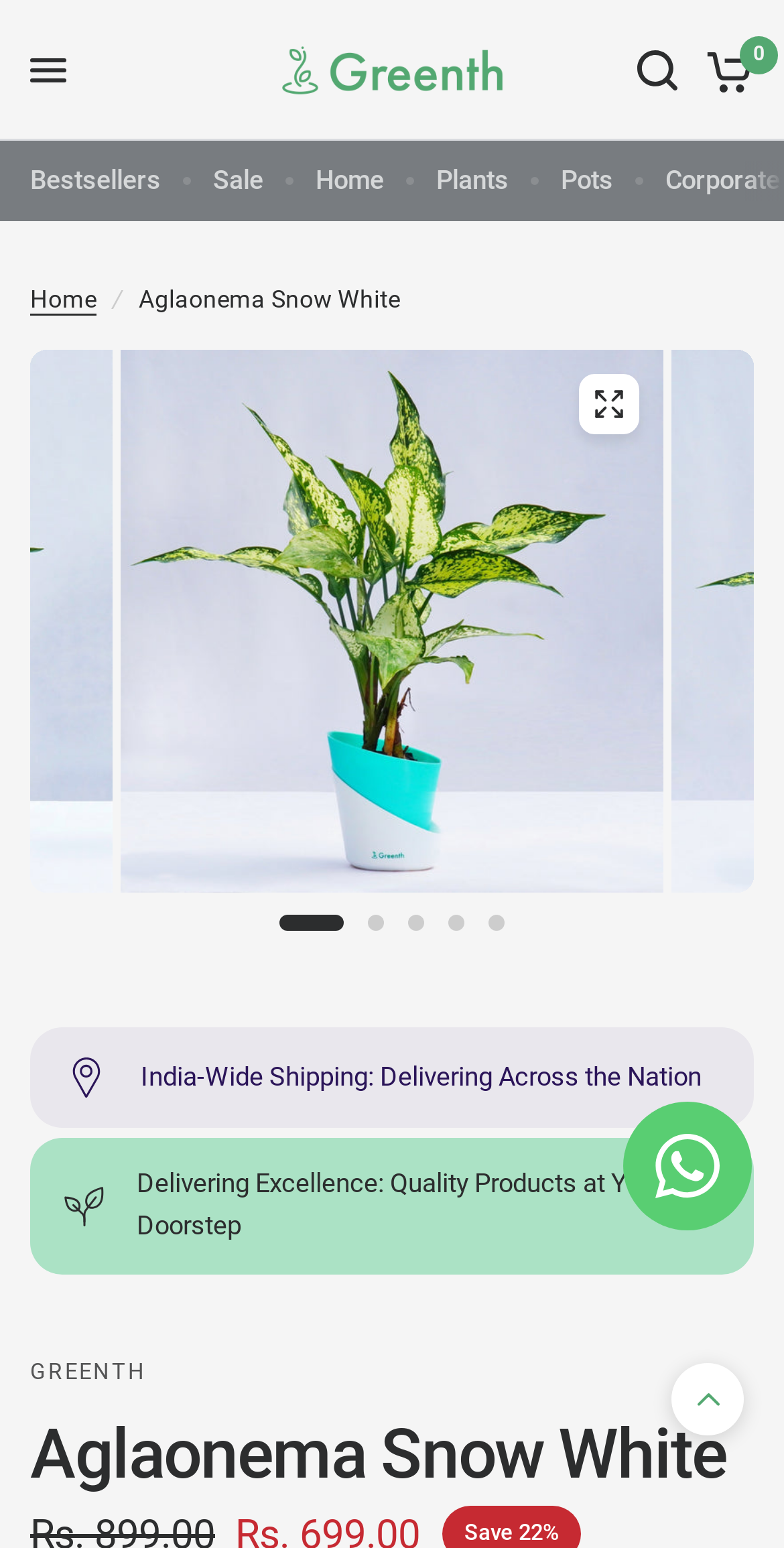Write an exhaustive caption that covers the webpage's main aspects.

The webpage is about the Aglaonema Snow White, a type of indoor plant. At the top, there is a navigation bar with links to "Greenth", "Search", and a few other options. Below the navigation bar, there is a row of links to different categories, including "Bestsellers", "Sale", "Home", "Plants", "Pots", and "Corporate".

On the left side of the page, there is a breadcrumbs navigation section that shows the current page's location, with links to "Home" and the current page, "Aglaonema Snow White". Below the breadcrumbs, there is a section with a heading "Aglaonema Snow White" and some text describing the plant.

On the right side of the page, there is a section with a heading "Zoom" and a list of page numbers, with links to each page. Below the page numbers, there are two links to "Zoom" with accompanying images.

Further down the page, there are three paragraphs of text, one describing India-wide shipping, another describing the quality of products, and a third with a heading "GREENTH". Below these paragraphs, there is a heading "Aglaonema Snow White" again, and a text "Save 22%".

Throughout the page, there are several images, including a logo for "Greenth" at the top, and various icons and images accompanying the links and text.